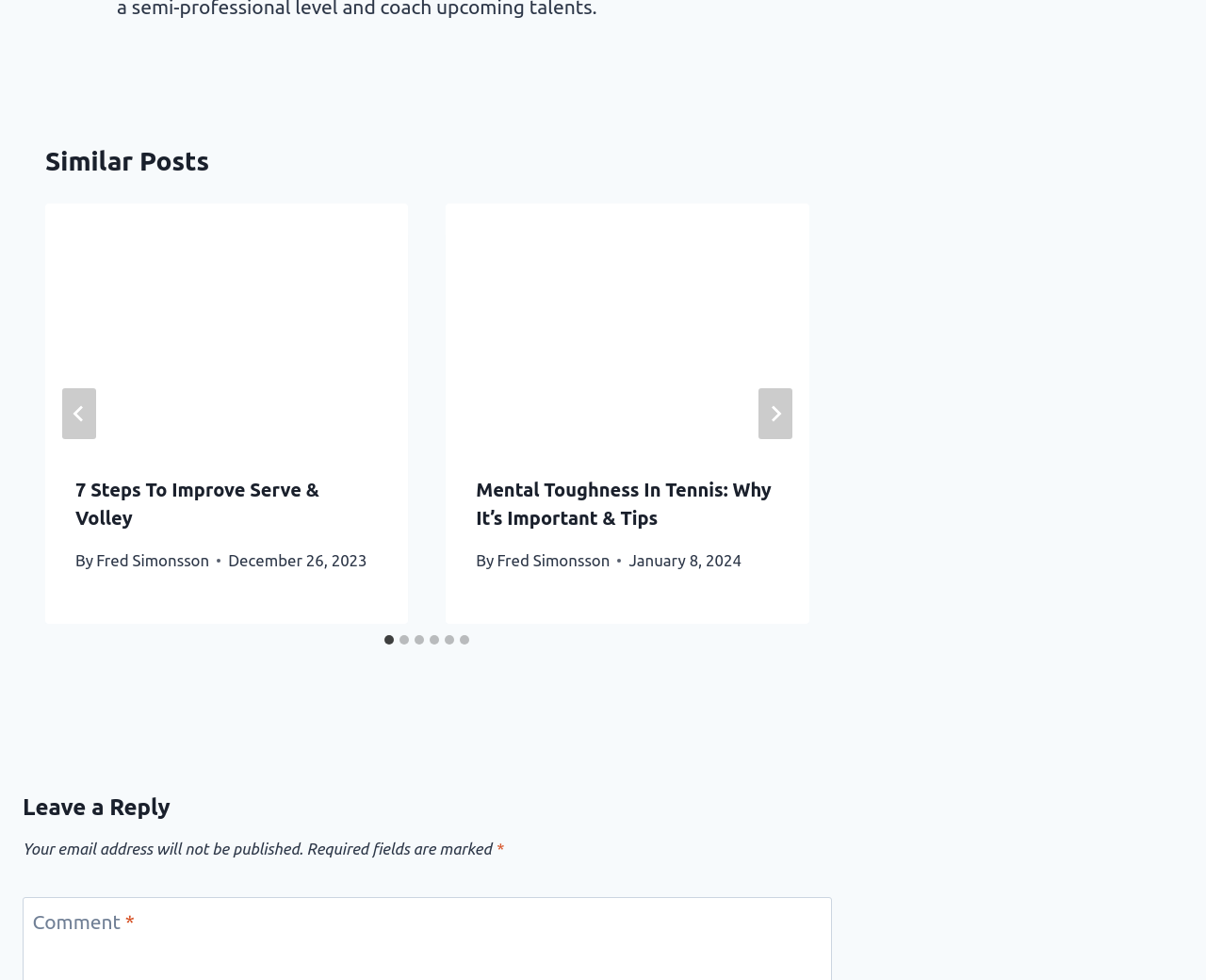Select the bounding box coordinates of the element I need to click to carry out the following instruction: "View related topics".

None